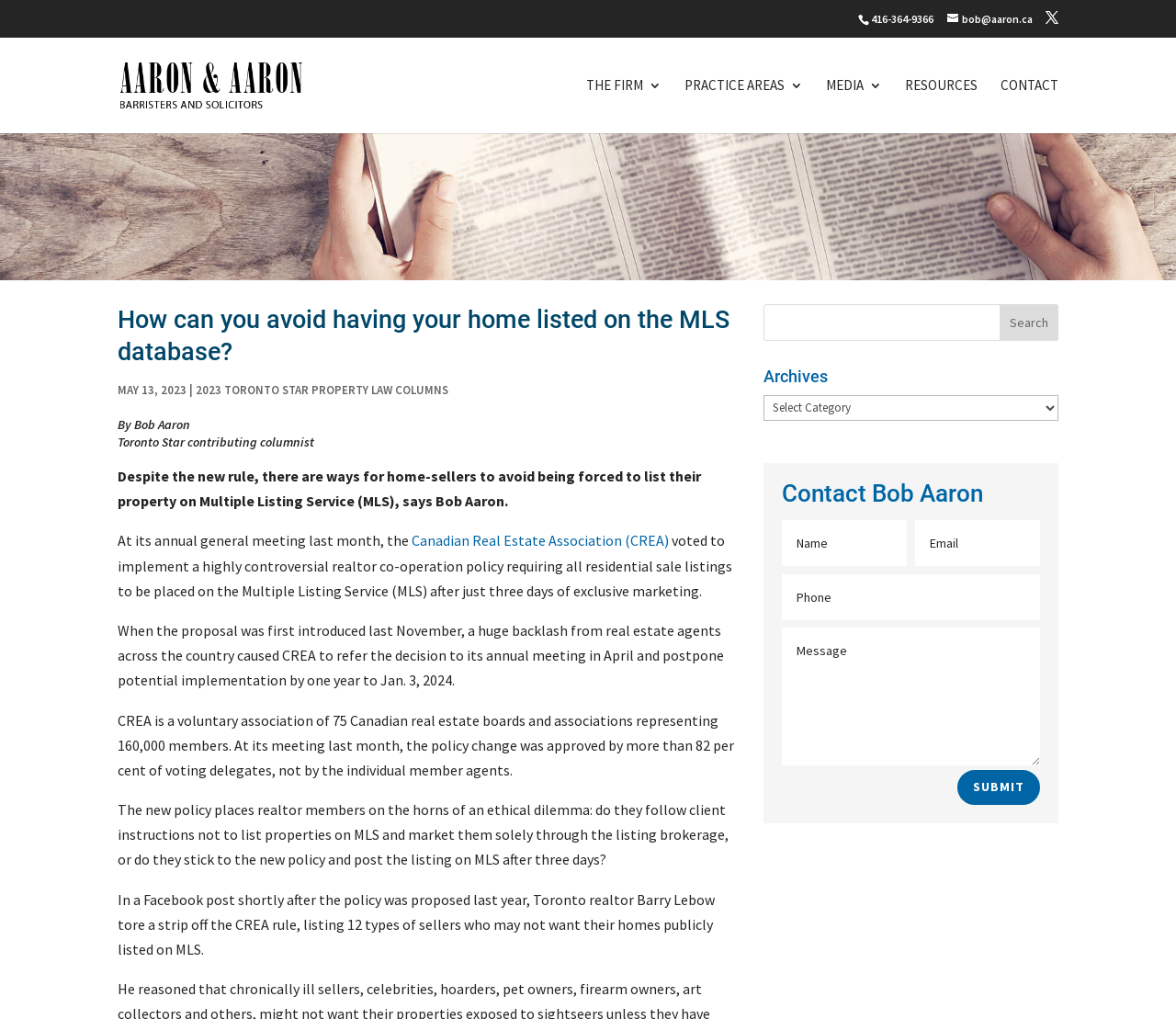What is the phone number of Bob Aaron's law firm?
Please provide a comprehensive answer based on the details in the screenshot.

I found the phone number by looking at the top-right corner of the webpage, where it is displayed as a static text element.